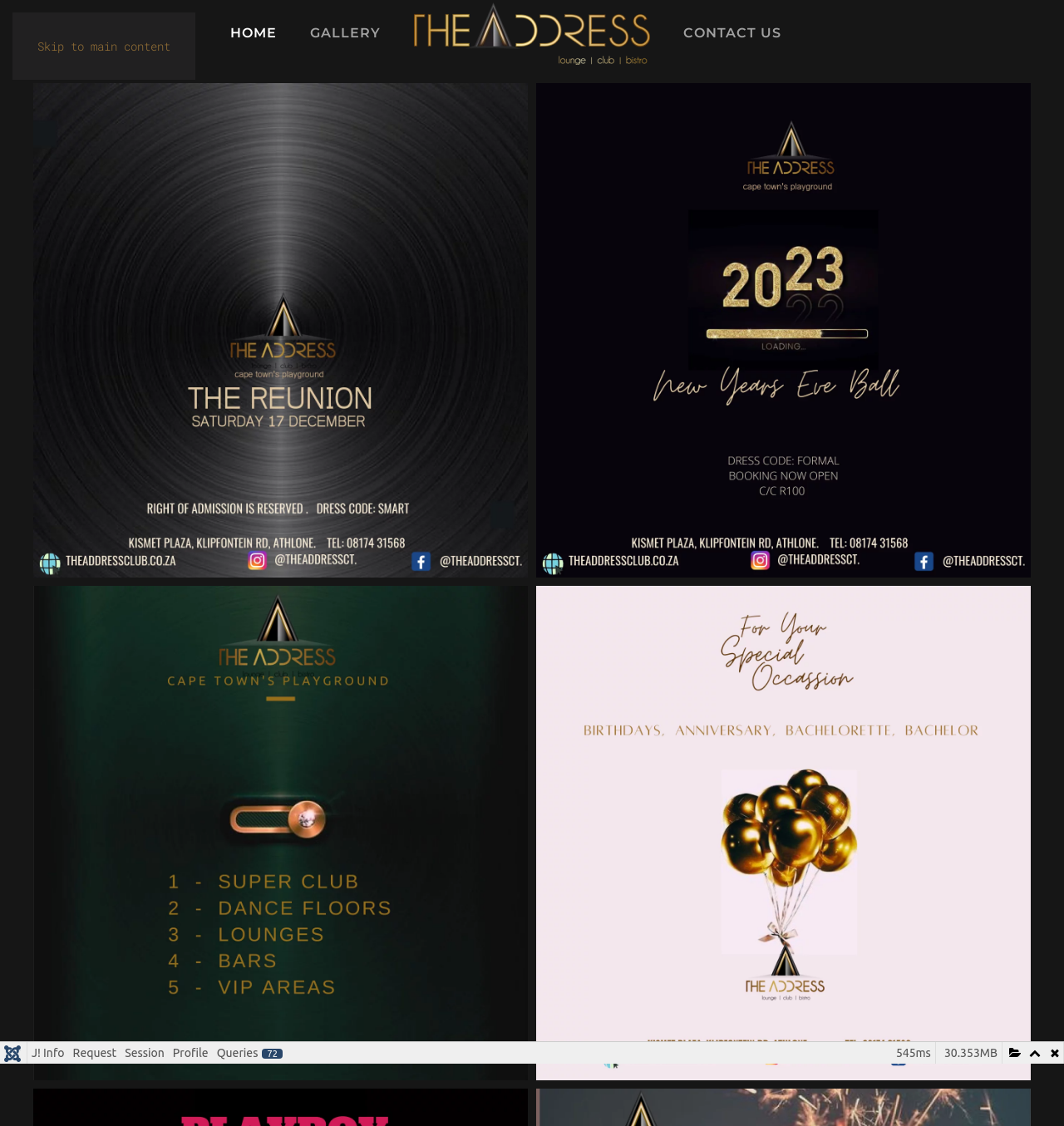Respond with a single word or phrase to the following question:
What is the purpose of the 'VIEW' buttons?

To view content